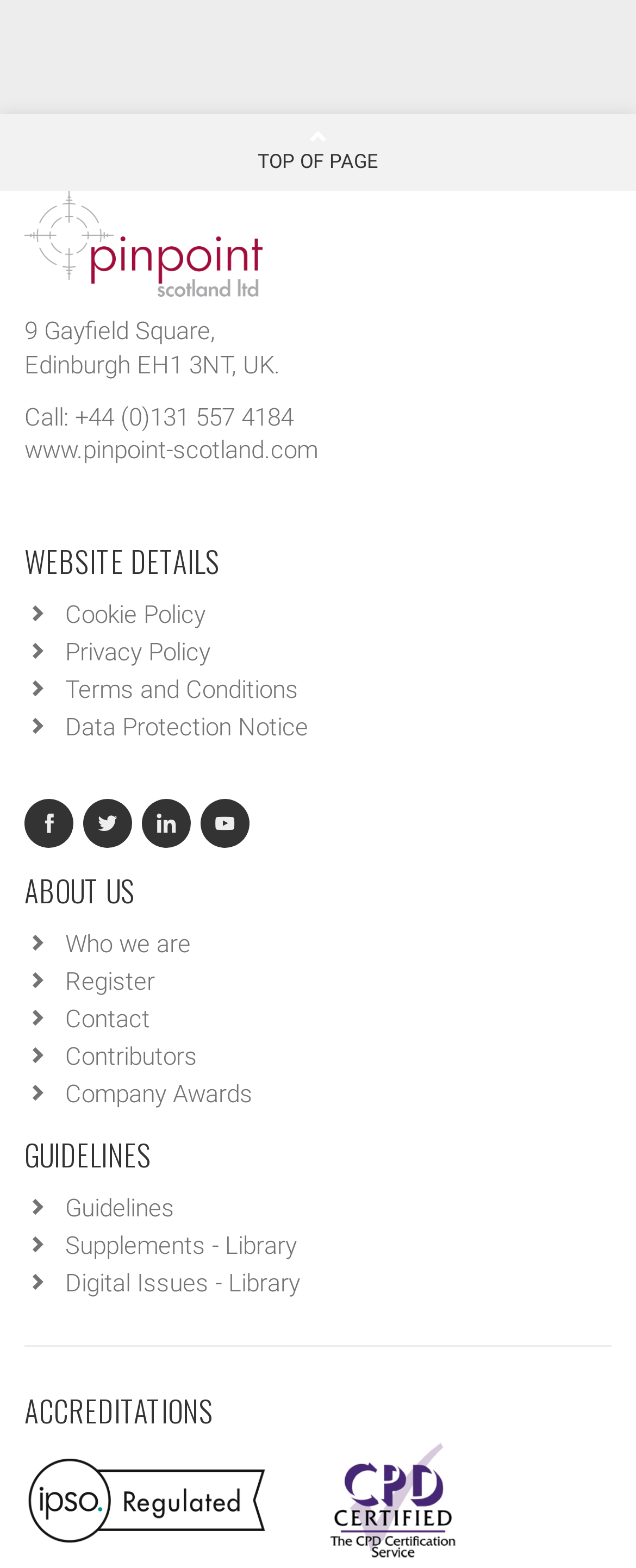Pinpoint the bounding box coordinates of the element that must be clicked to accomplish the following instruction: "Click the TOP OF PAGE link". The coordinates should be in the format of four float numbers between 0 and 1, i.e., [left, top, right, bottom].

[0.0, 0.072, 1.0, 0.122]